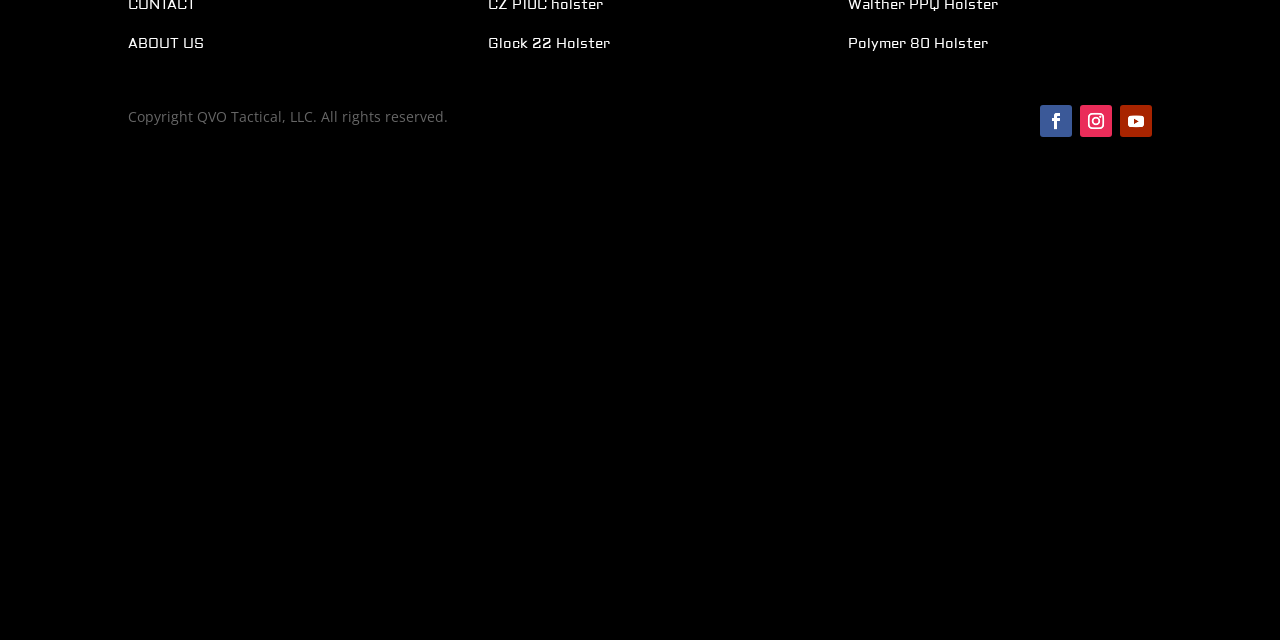Identify the bounding box for the UI element that is described as follows: "Follow".

[0.844, 0.165, 0.869, 0.215]